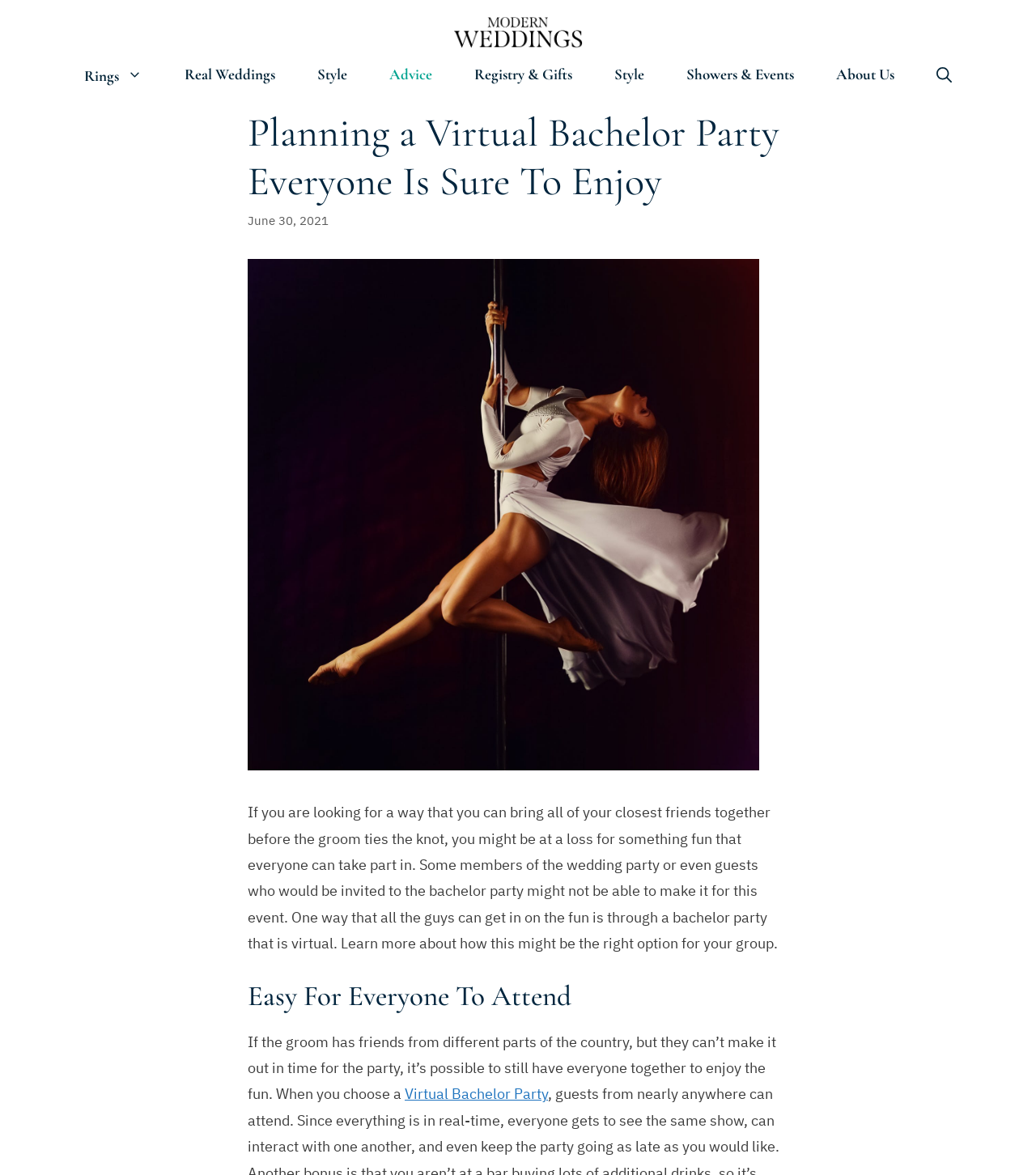Find the bounding box coordinates of the area that needs to be clicked in order to achieve the following instruction: "Open Search Bar". The coordinates should be specified as four float numbers between 0 and 1, i.e., [left, top, right, bottom].

[0.884, 0.056, 0.939, 0.071]